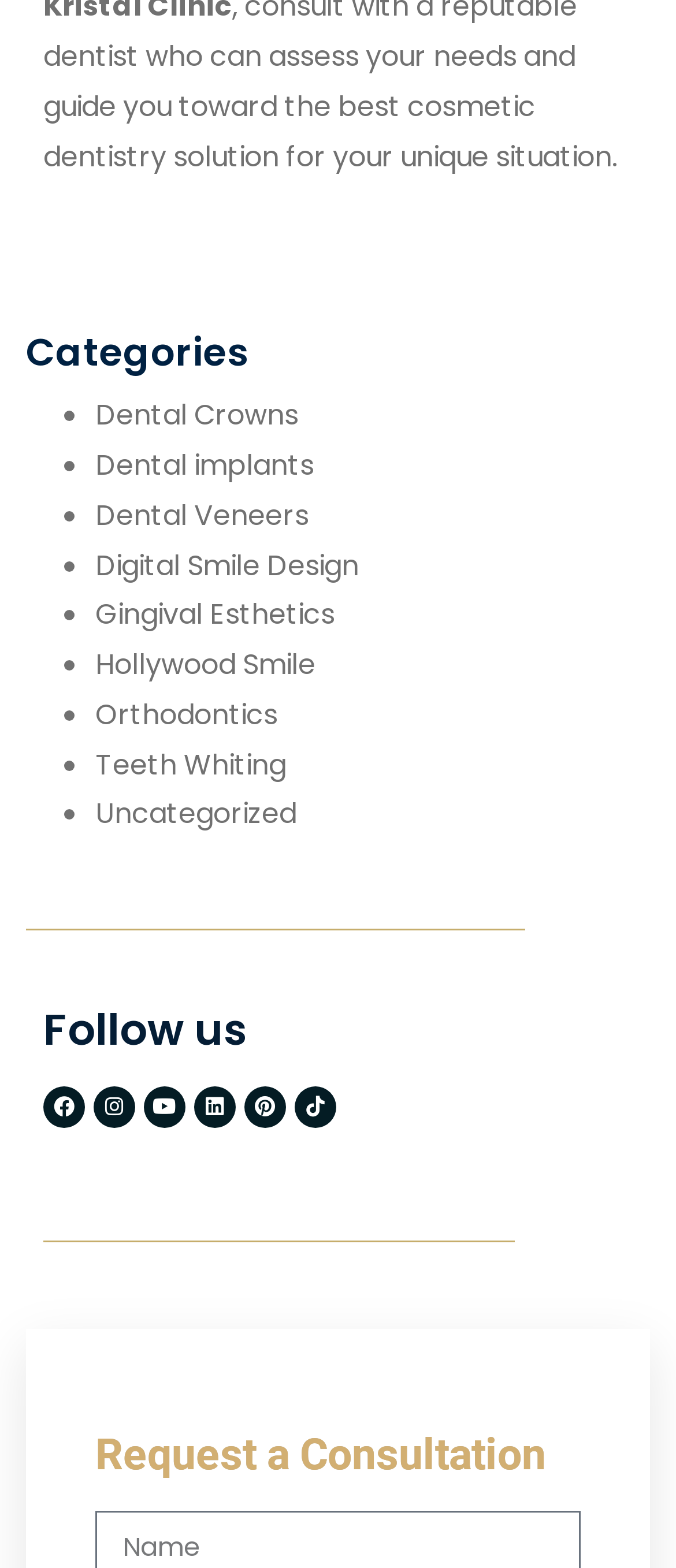Determine the bounding box coordinates of the section I need to click to execute the following instruction: "explore orthodontics". Provide the coordinates as four float numbers between 0 and 1, i.e., [left, top, right, bottom].

[0.141, 0.443, 0.41, 0.468]